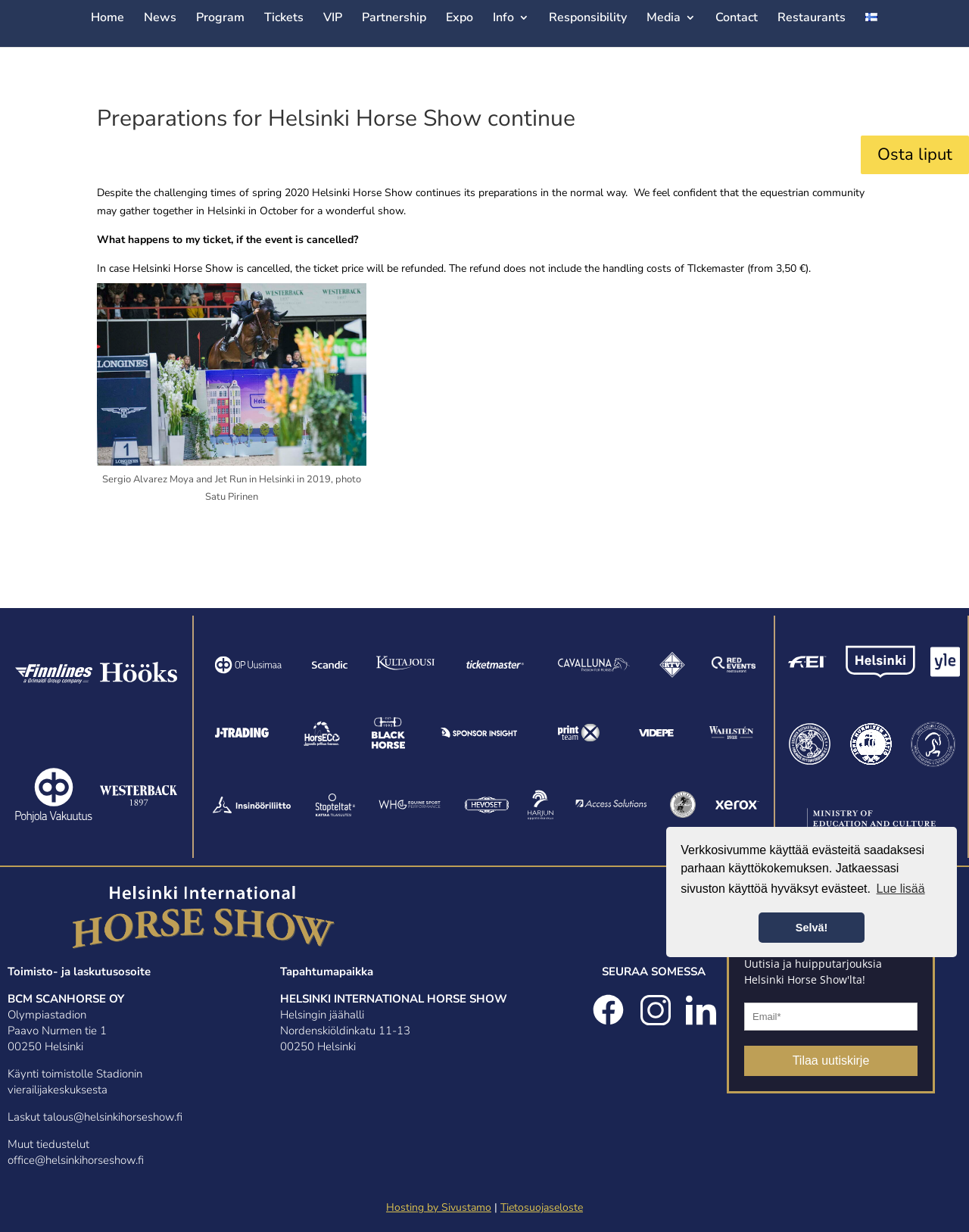What is the event mentioned in the webpage?
Please provide a full and detailed response to the question.

Based on the webpage content, I can see that the event mentioned is Helsinki Horse Show, which is a horse show event that will take place in Helsinki in October.